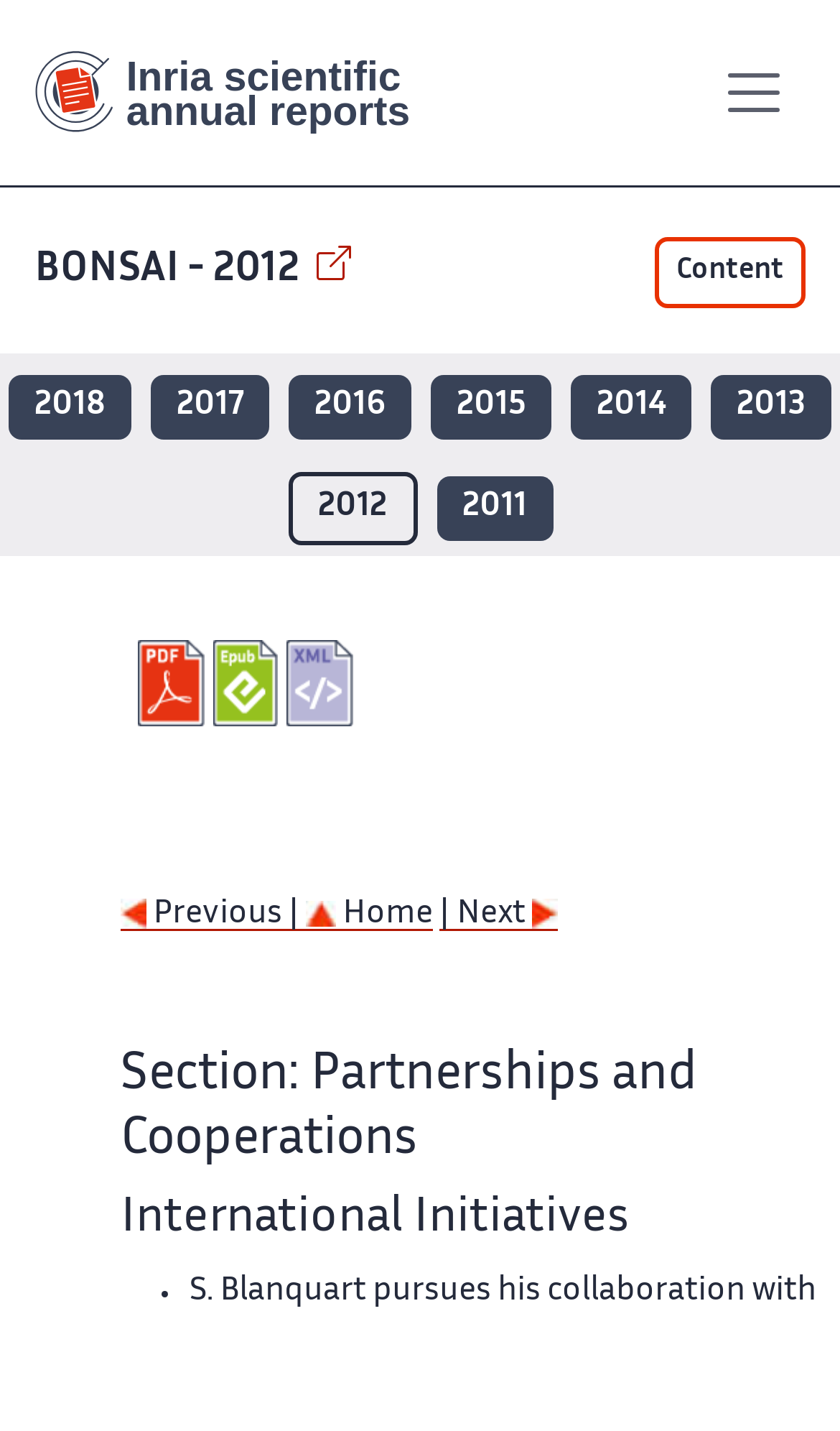Utilize the details in the image to thoroughly answer the following question: How many links are there in the 'bonsai reports by year' section?

The 'bonsai reports by year' section is a navigation element located in the middle of the page. It contains 9 links, each corresponding to a different year from 2011 to 2018, and one selected year 2012.